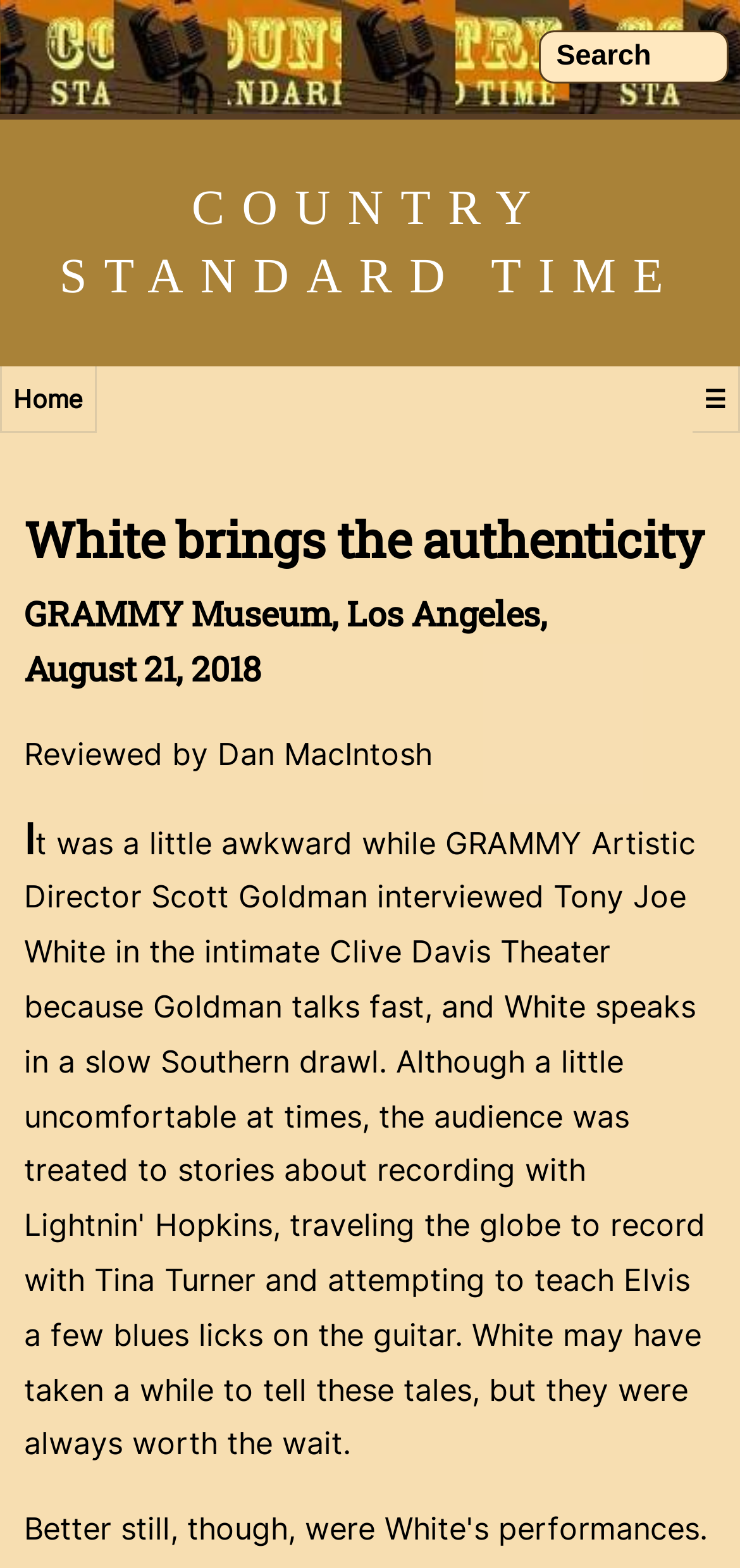What is the name of the website?
Please look at the screenshot and answer in one word or a short phrase.

COUNTRY STANDARD TIME